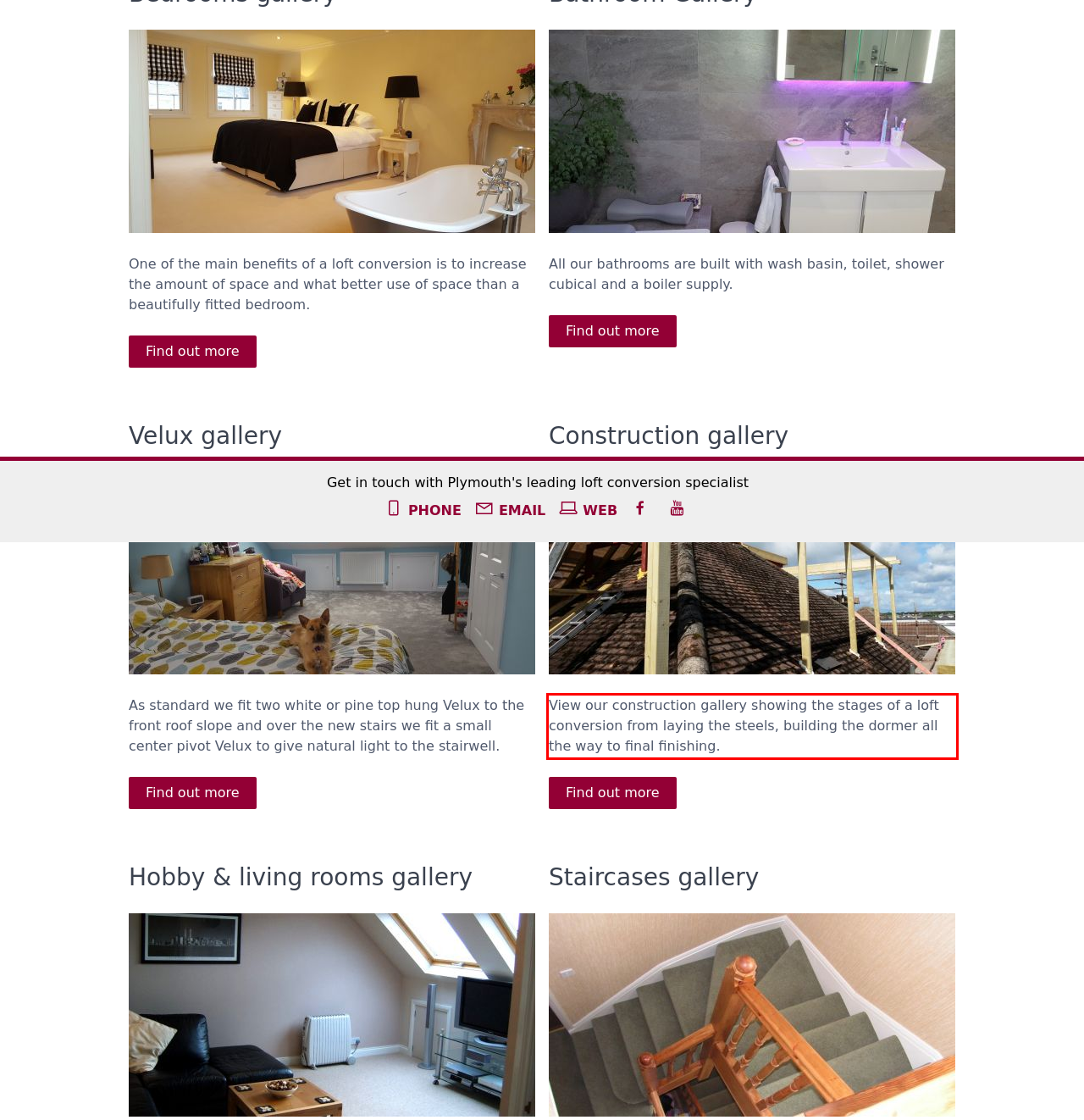You have a screenshot with a red rectangle around a UI element. Recognize and extract the text within this red bounding box using OCR.

View our construction gallery showing the stages of a loft conversion from laying the steels, building the dormer all the way to final finishing.